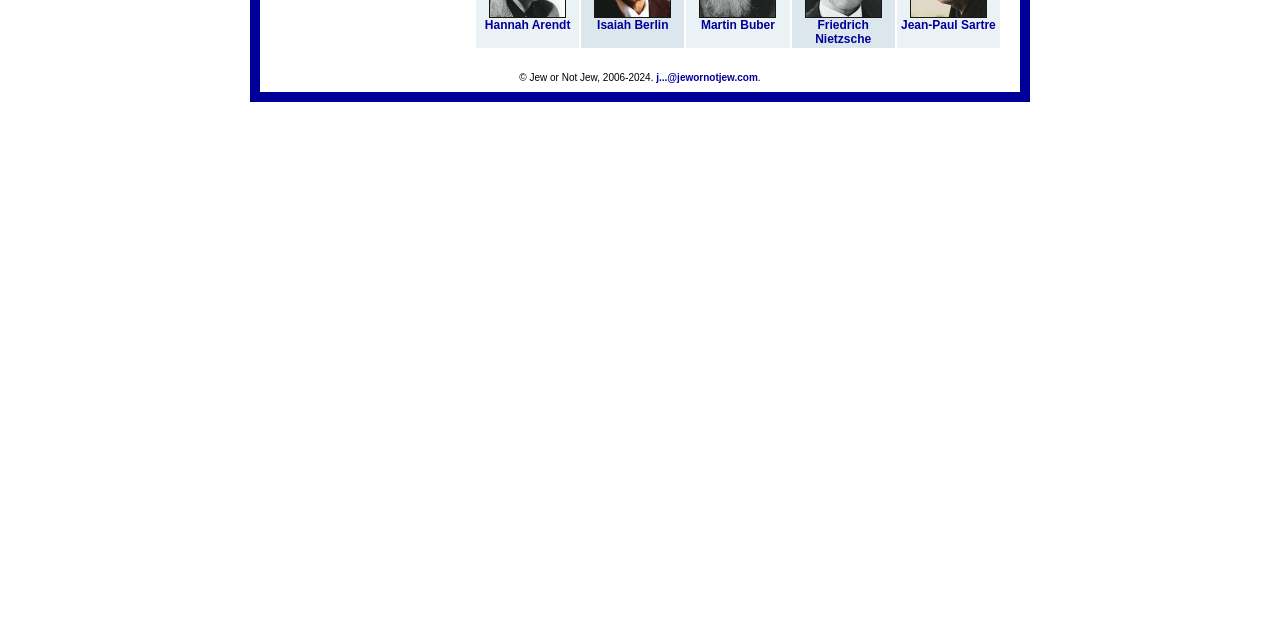Please specify the bounding box coordinates in the format (top-left x, top-left y, bottom-right x, bottom-right y), with all values as floating point numbers between 0 and 1. Identify the bounding box of the UI element described by: j...@jewornotjew.com

[0.513, 0.112, 0.592, 0.129]